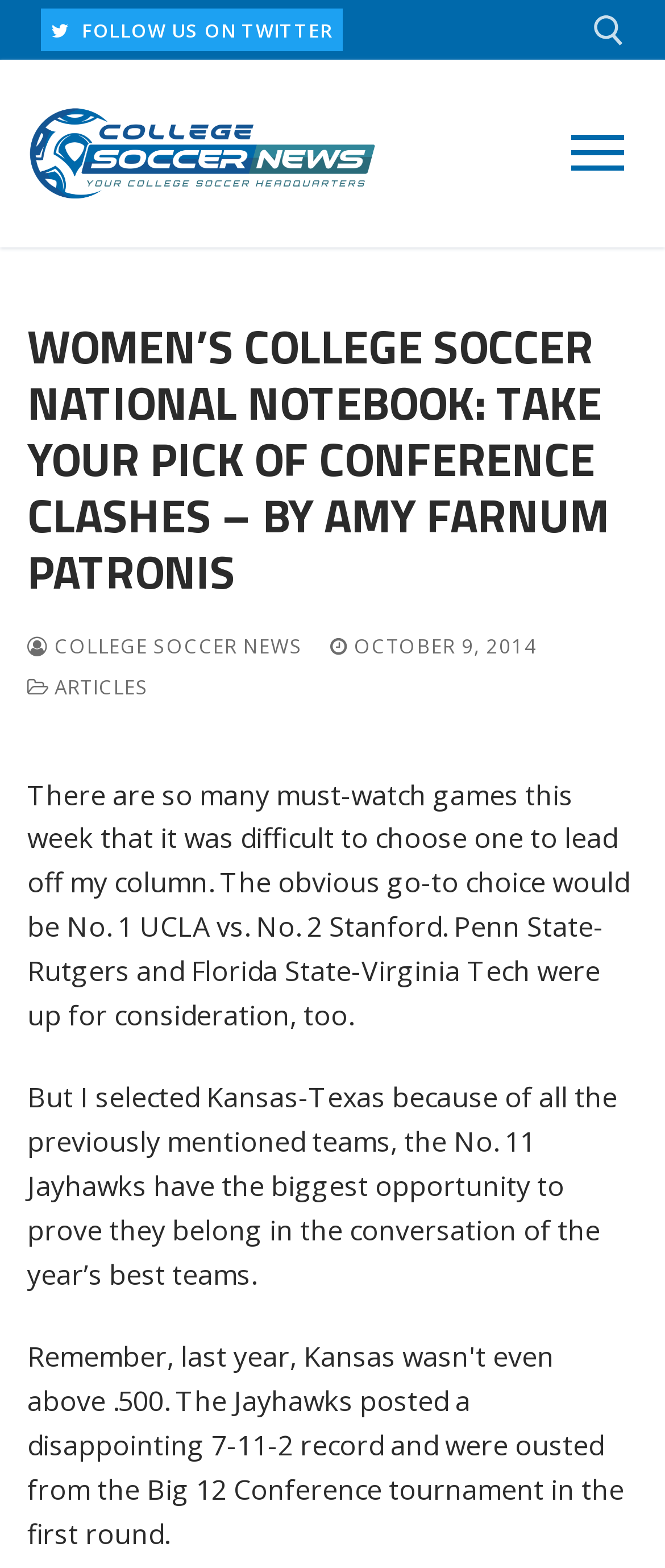Identify and provide the bounding box coordinates of the UI element described: "Linkedin". The coordinates should be formatted as [left, top, right, bottom], with each number being a float between 0 and 1.

None